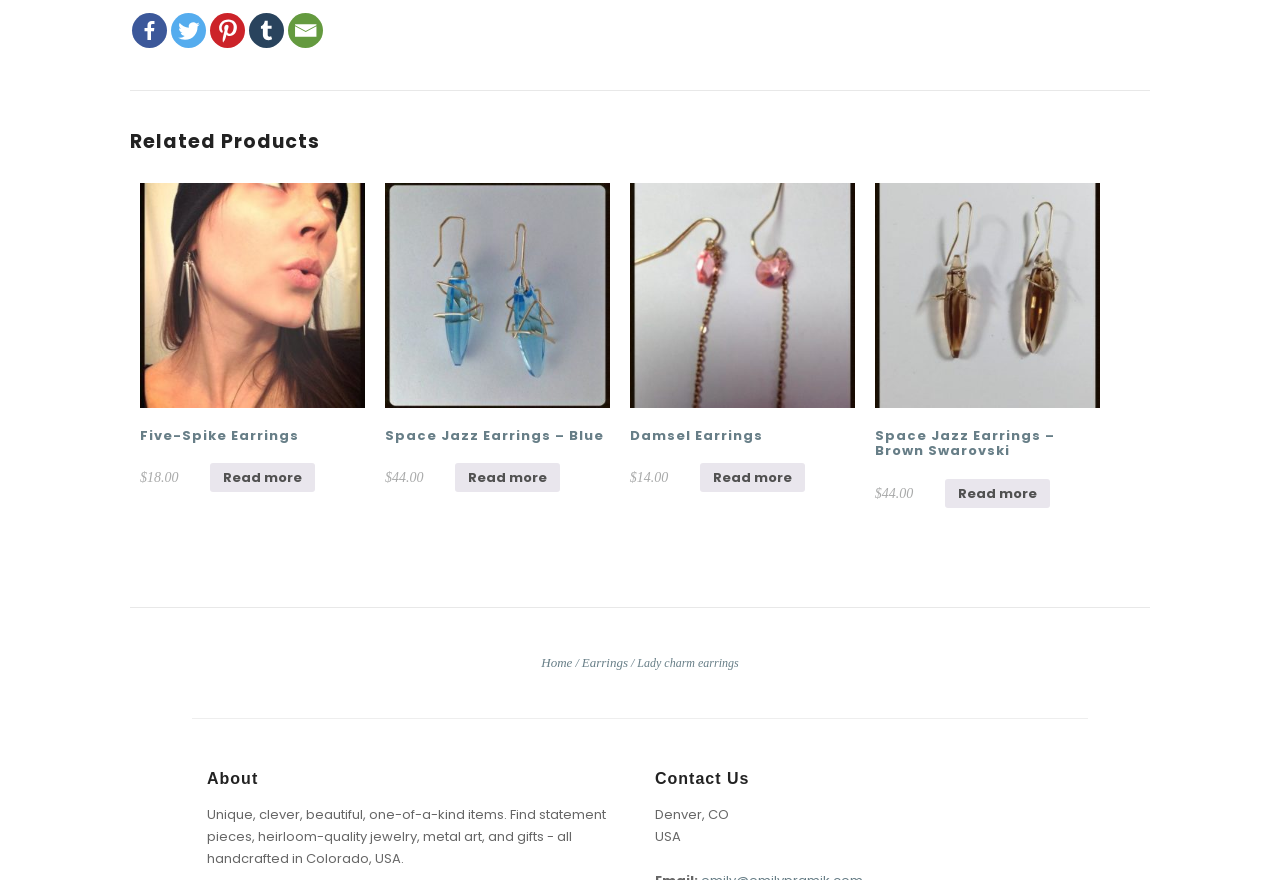What is the price of Five-Spike Earrings?
Using the visual information, answer the question in a single word or phrase.

$18.00